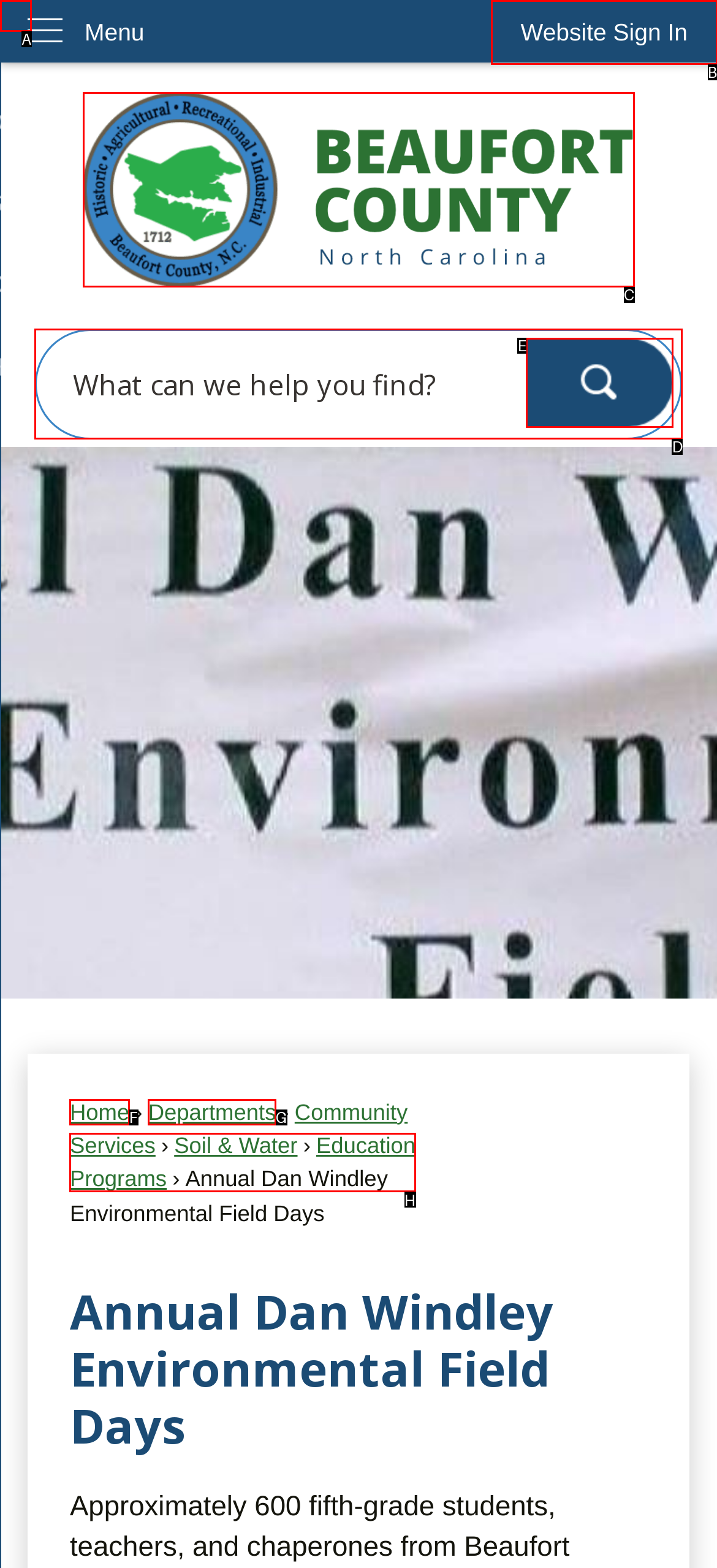Identify which HTML element should be clicked to fulfill this instruction: Skip to main content Reply with the correct option's letter.

A